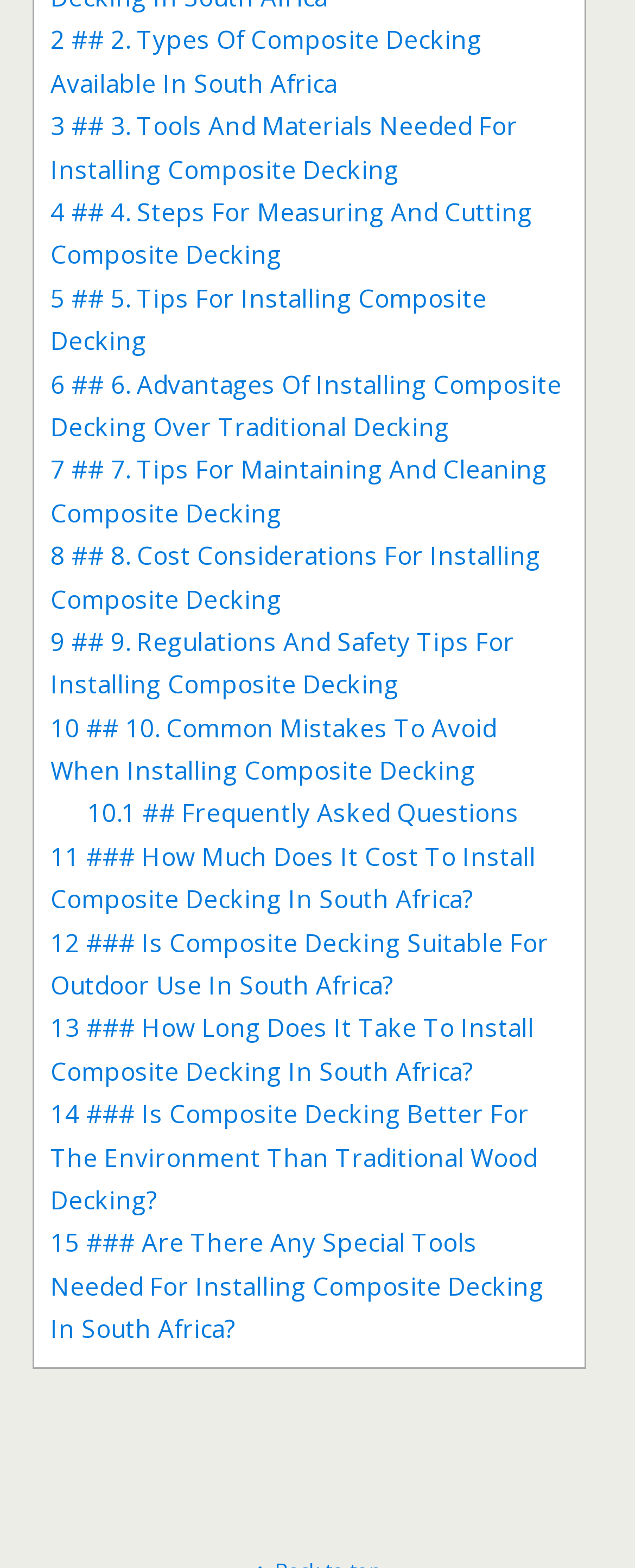How many FAQs are there?
Provide a one-word or short-phrase answer based on the image.

1